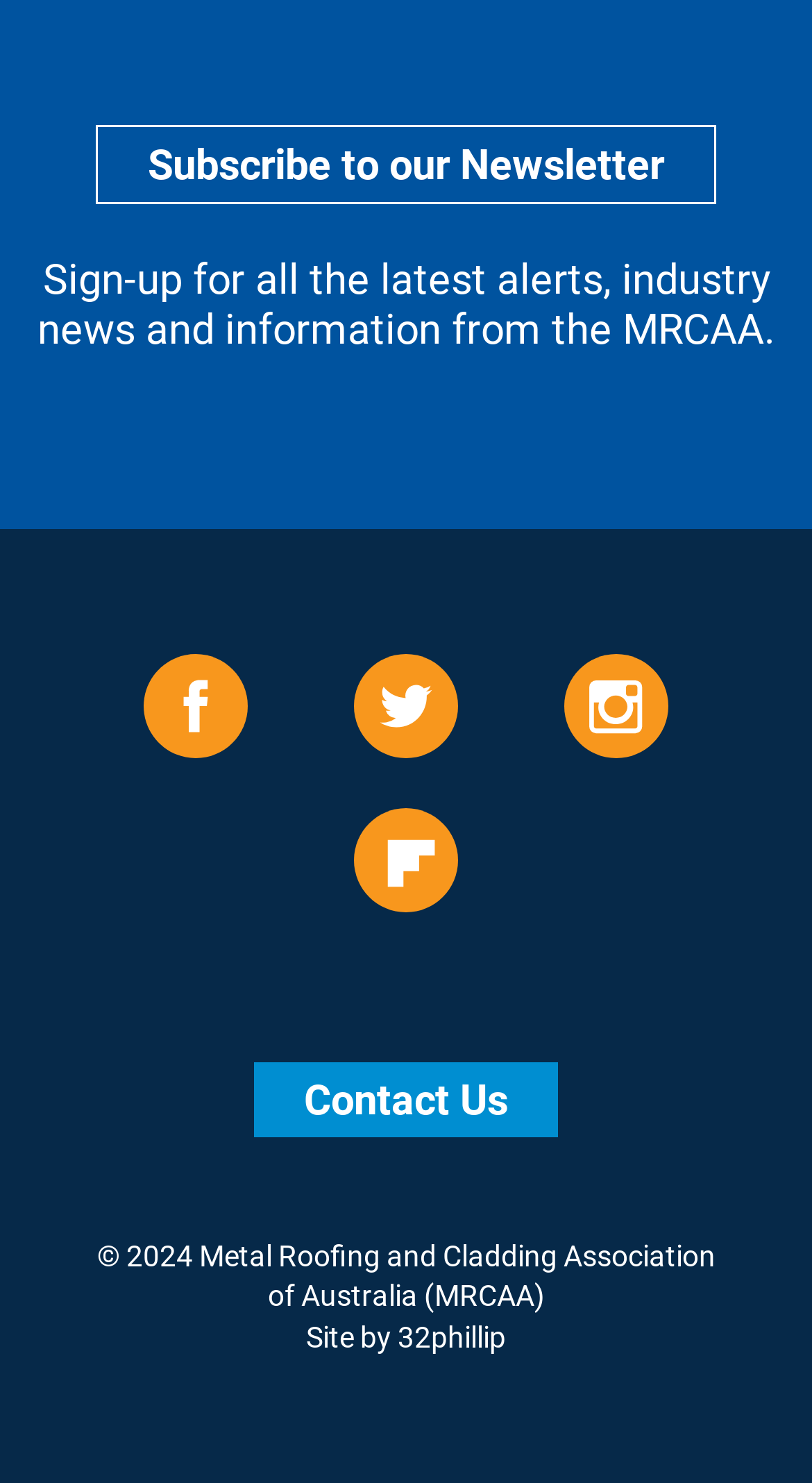Please provide a comprehensive answer to the question below using the information from the image: How many social media platforms are linked?

There are four social media platforms linked on the webpage, which are Facebook, Twitter, Instagram, and Flipboard, each represented by an image and a link.